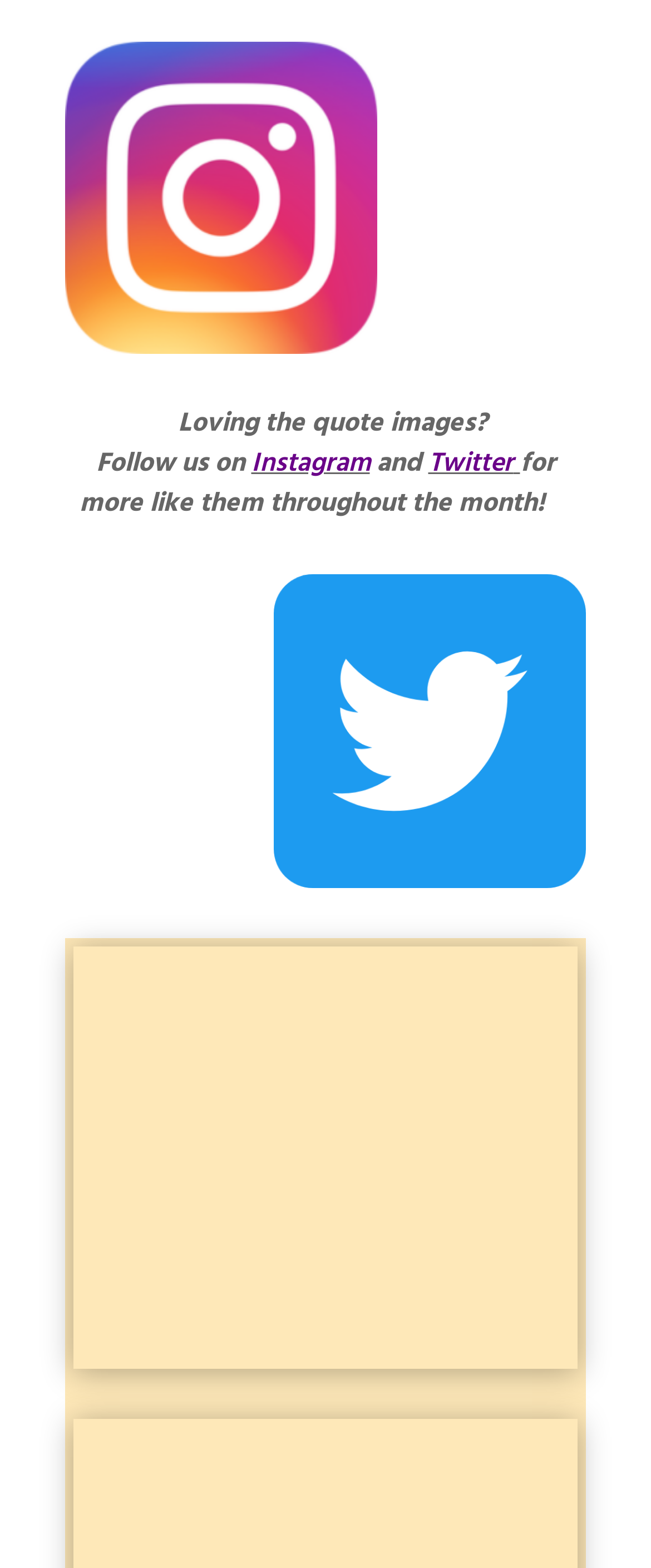Identify the bounding box for the UI element described as: "#pilatesarc". The coordinates should be four float numbers between 0 and 1, i.e., [left, top, right, bottom].

None